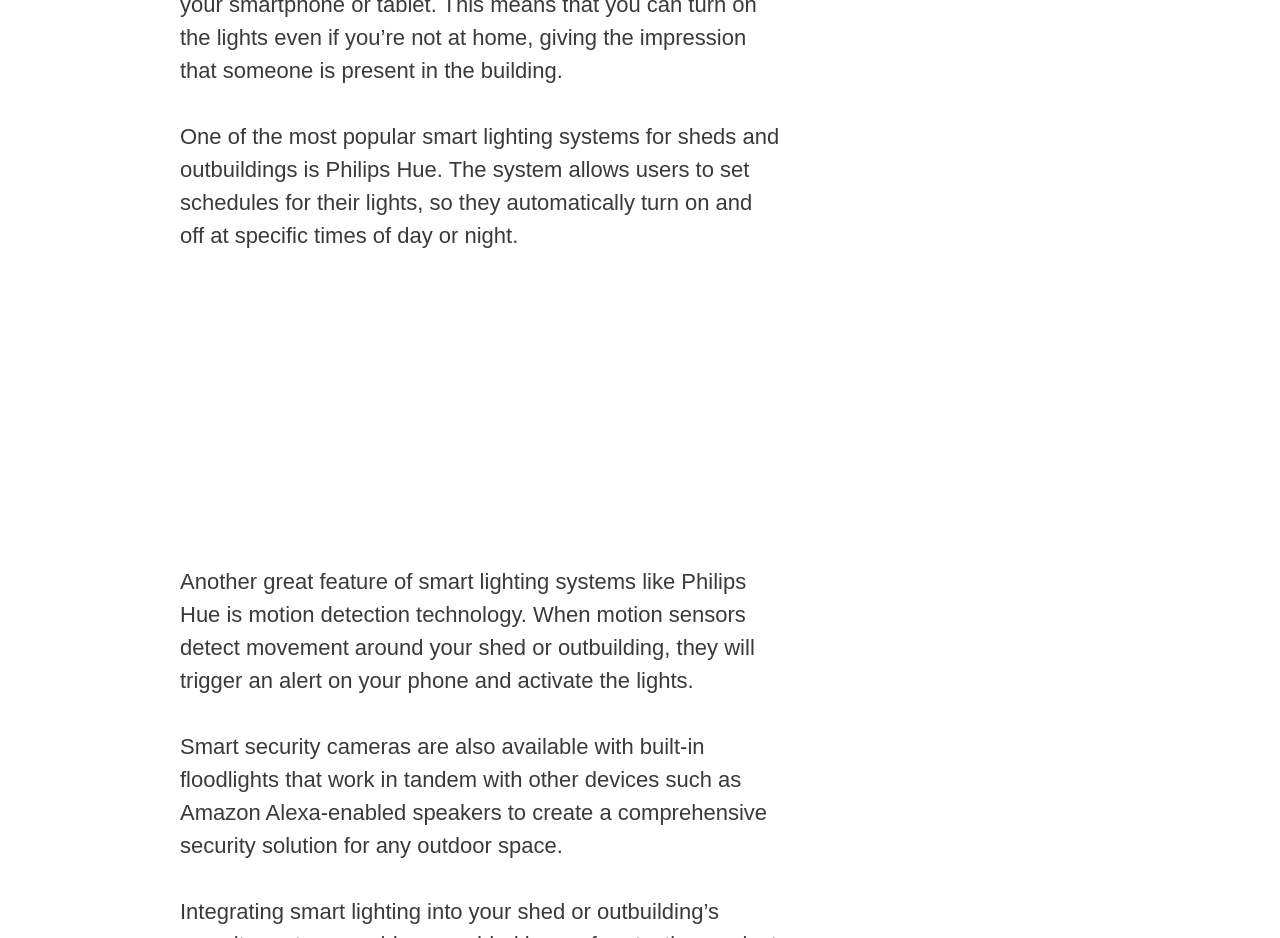Could you find the bounding box coordinates of the clickable area to complete this instruction: "explore more related reading"?

[0.141, 0.832, 0.609, 0.87]